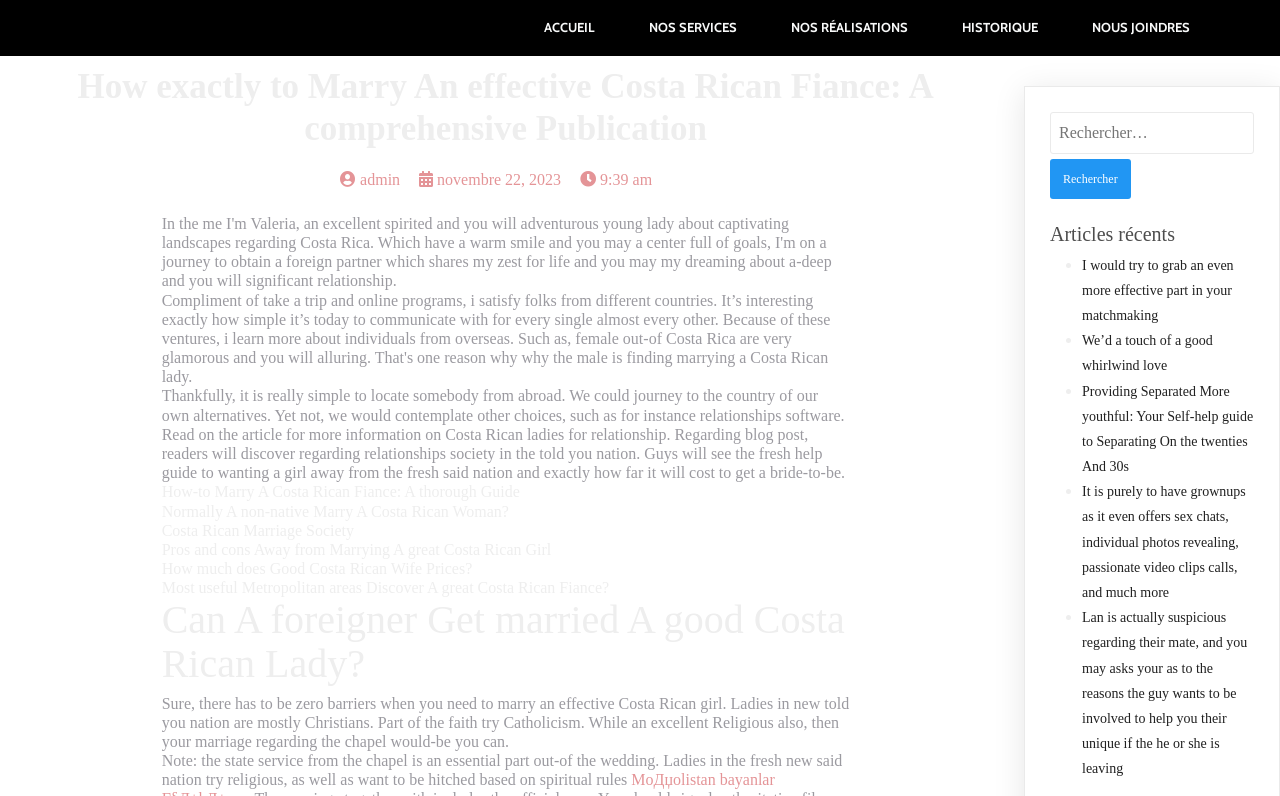Determine the bounding box coordinates of the target area to click to execute the following instruction: "Follow the 'A lesson learned: Always upgrade Fedora with a respin CD' link."

None